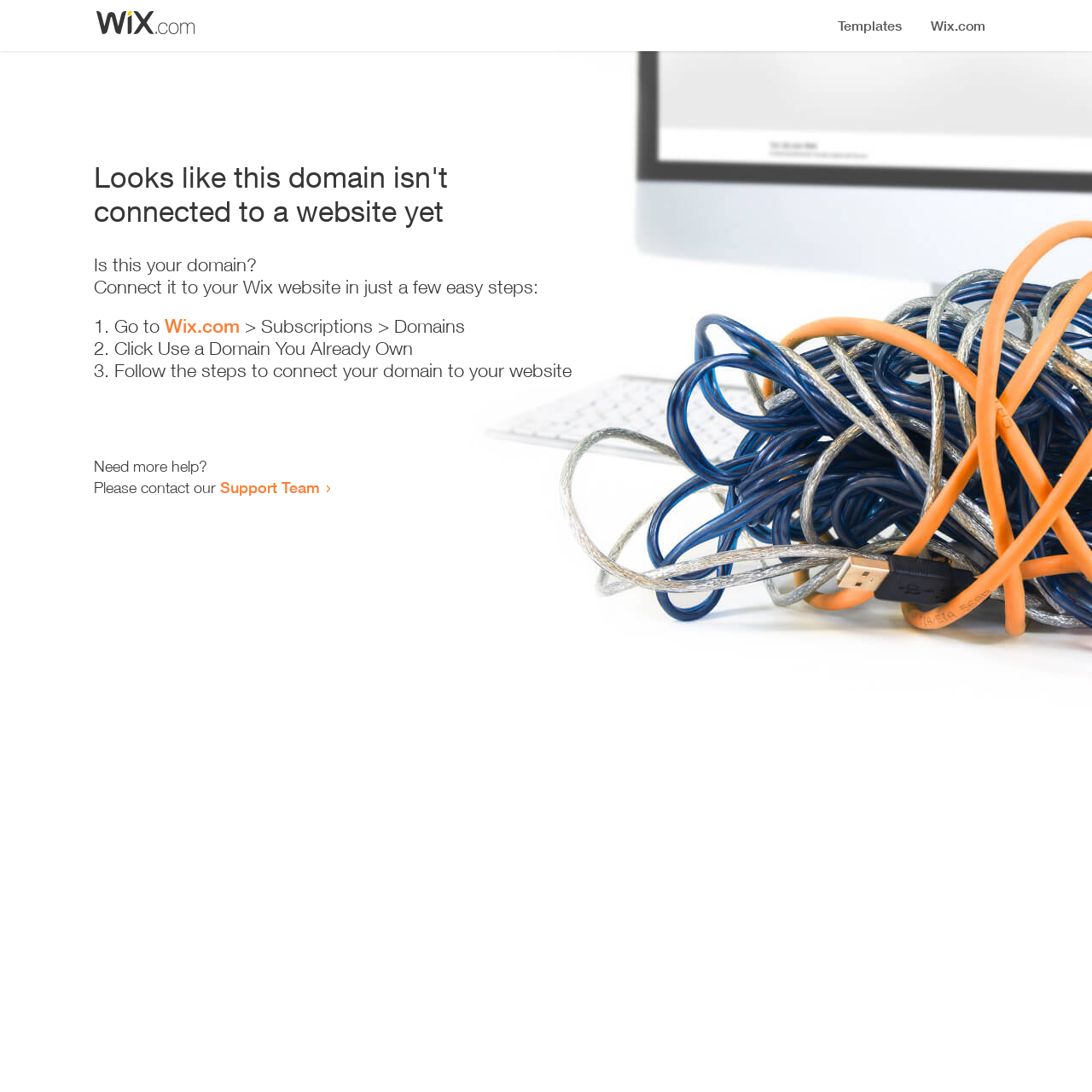What is the first step to connect the domain to a website?
Provide a concise answer using a single word or phrase based on the image.

Go to Wix.com